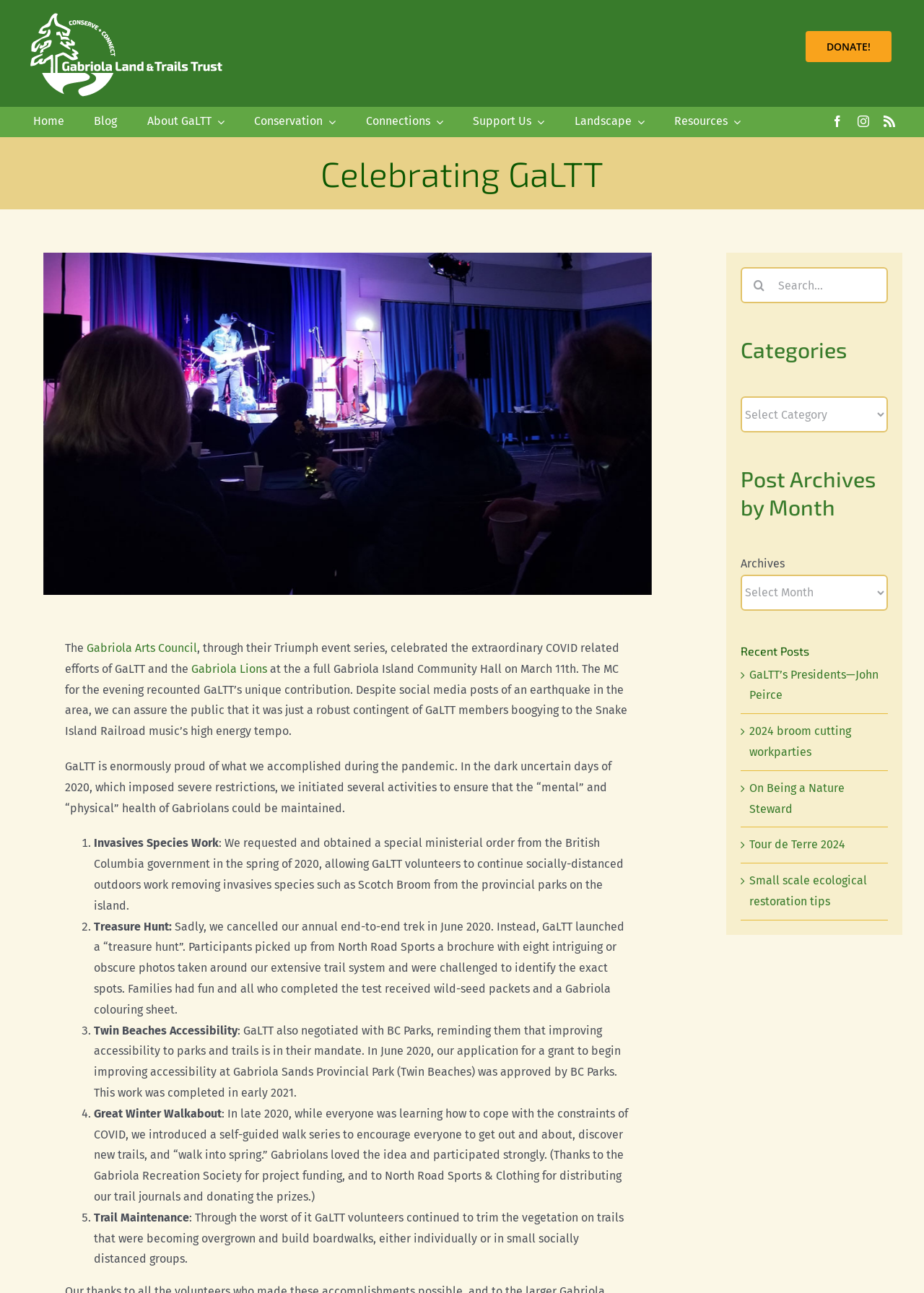Determine the bounding box coordinates of the area to click in order to meet this instruction: "View the 'Gabriola Arts Council' page".

[0.094, 0.496, 0.213, 0.506]